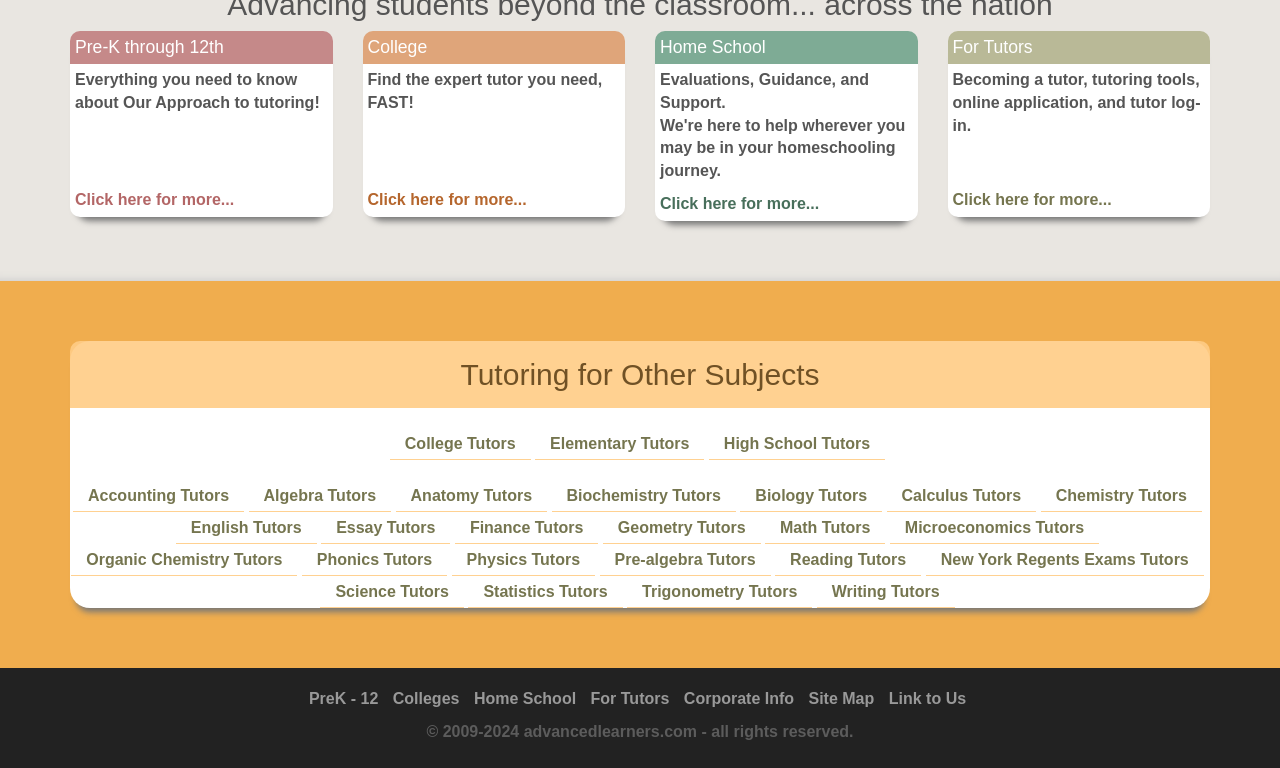Locate the bounding box coordinates of the element to click to perform the following action: 'Learn more about College tutoring'. The coordinates should be given as four float values between 0 and 1, in the form of [left, top, right, bottom].

[0.283, 0.04, 0.488, 0.282]